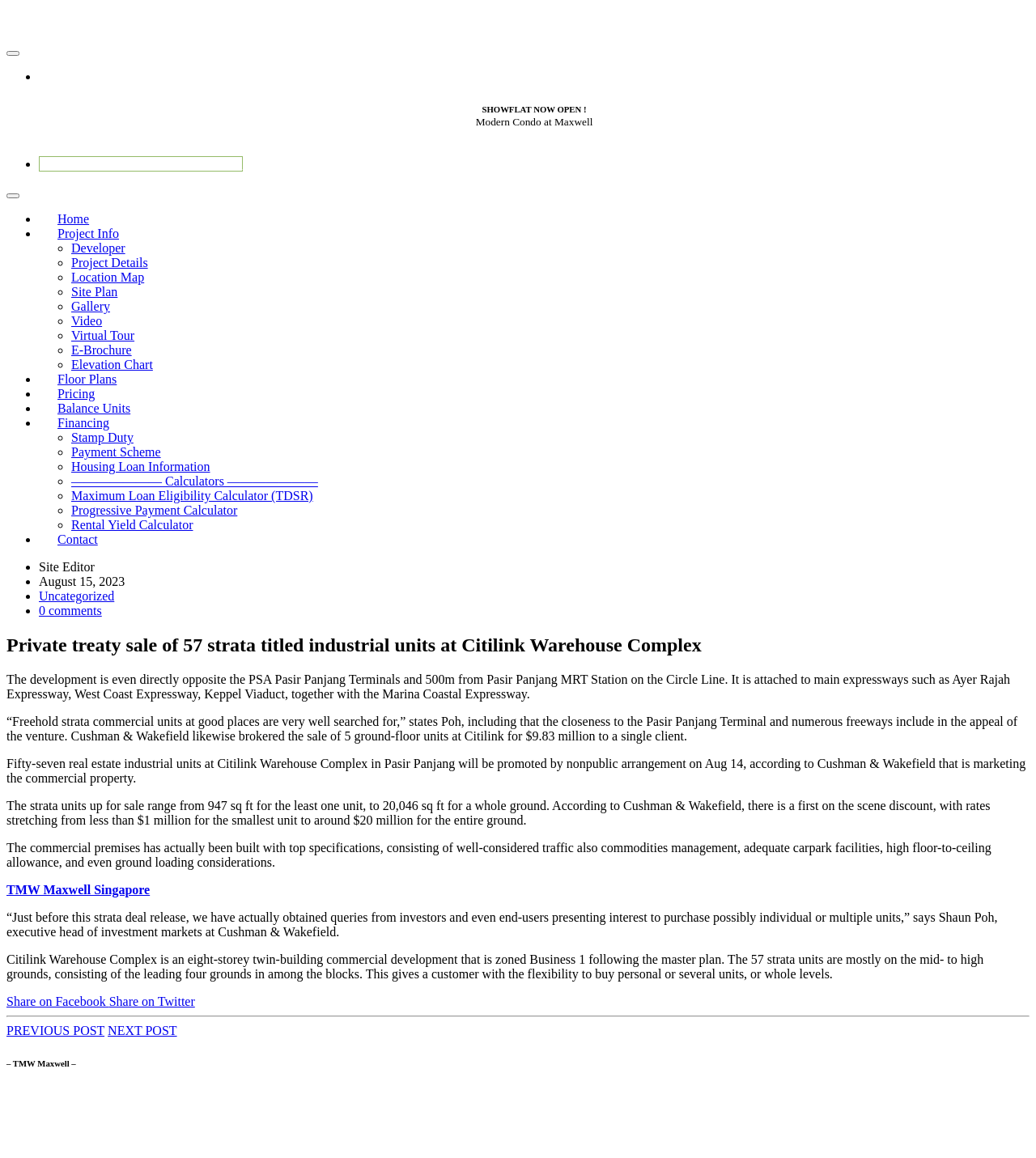Answer this question in one word or a short phrase: What type of units are available for sale at Citilink Warehouse Complex?

Strata industrial units